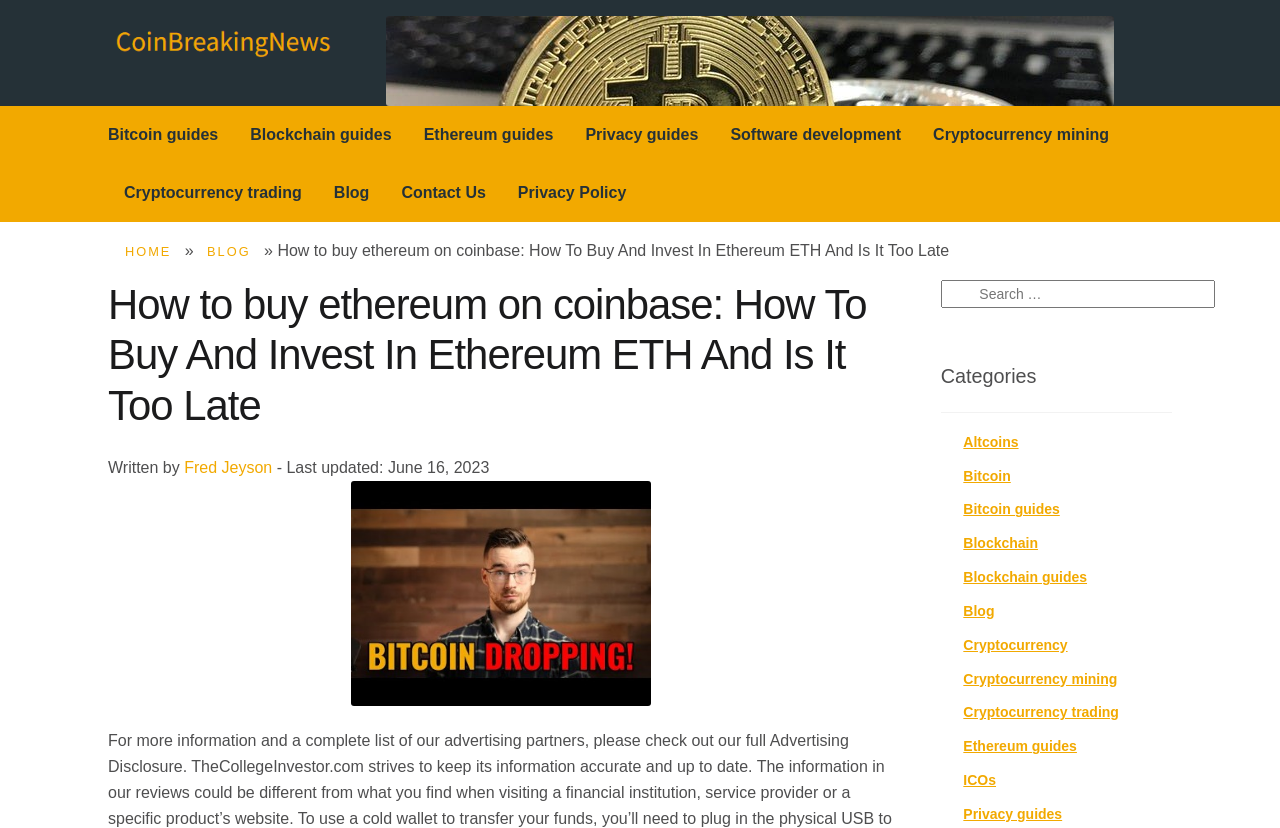Kindly determine the bounding box coordinates for the clickable area to achieve the given instruction: "Click the home logo".

[0.084, 0.019, 0.265, 0.084]